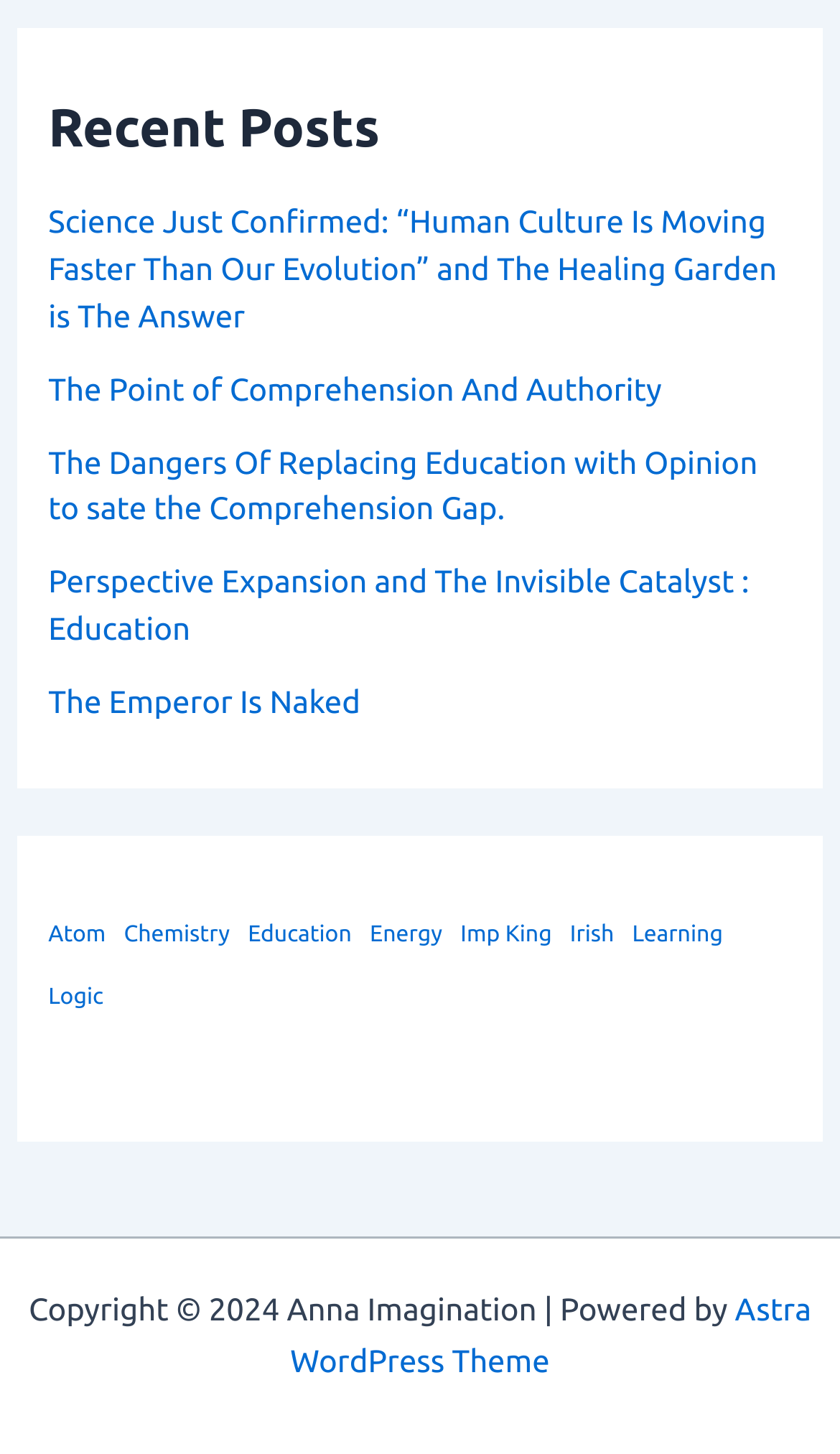How many categories are listed in the second section?
Analyze the image and deliver a detailed answer to the question.

The second section contains links to categories such as Atom, Chemistry, Education, Energy, Imp King, Irish, and Learning, which totals 7 categories.